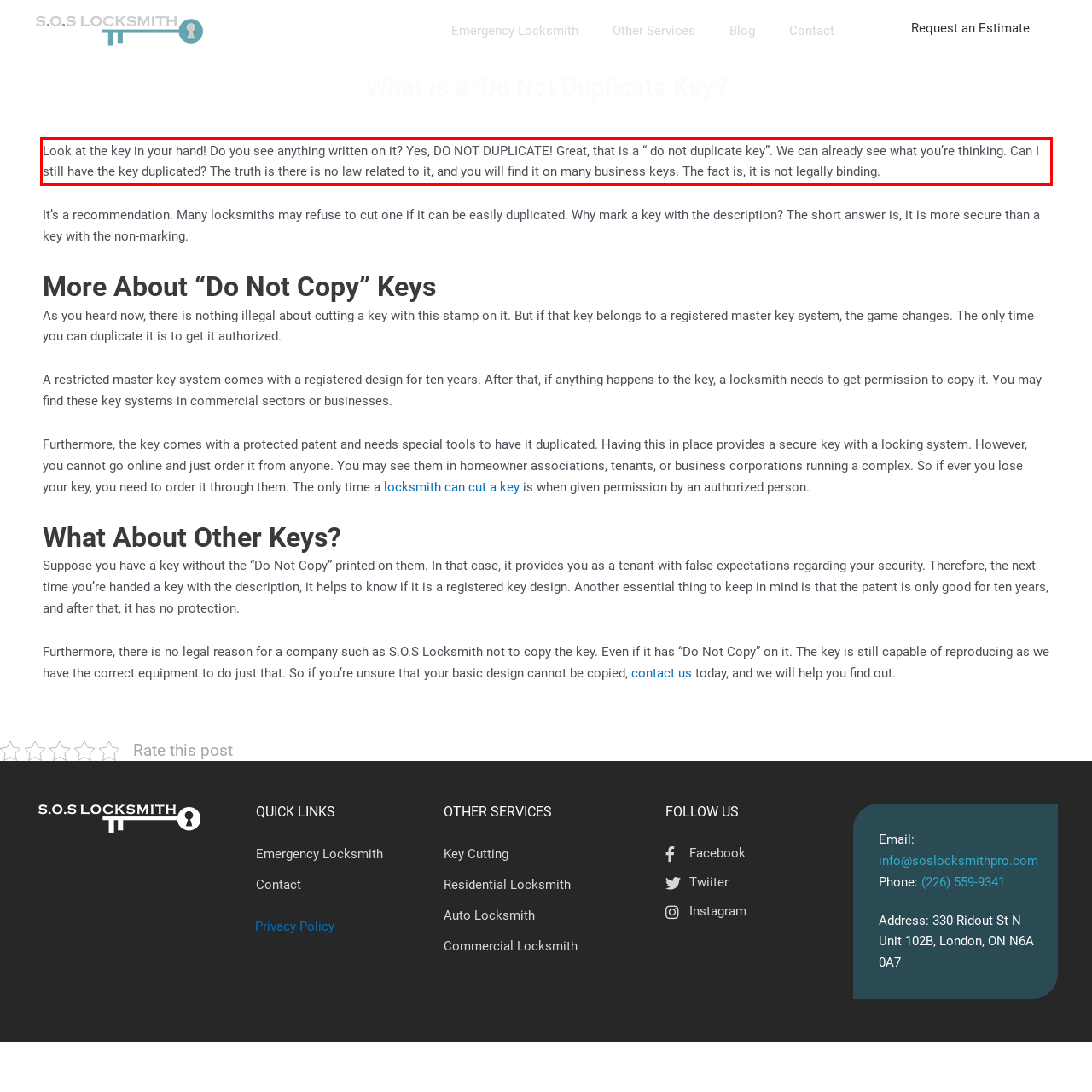You are given a screenshot of a webpage with a UI element highlighted by a red bounding box. Please perform OCR on the text content within this red bounding box.

Look at the key in your hand! Do you see anything written on it? Yes, DO NOT DUPLICATE! Great, that is a “ do not duplicate key”. We can already see what you’re thinking. Can I still have the key duplicated? The truth is there is no law related to it, and you will find it on many business keys. The fact is, it is not legally binding.